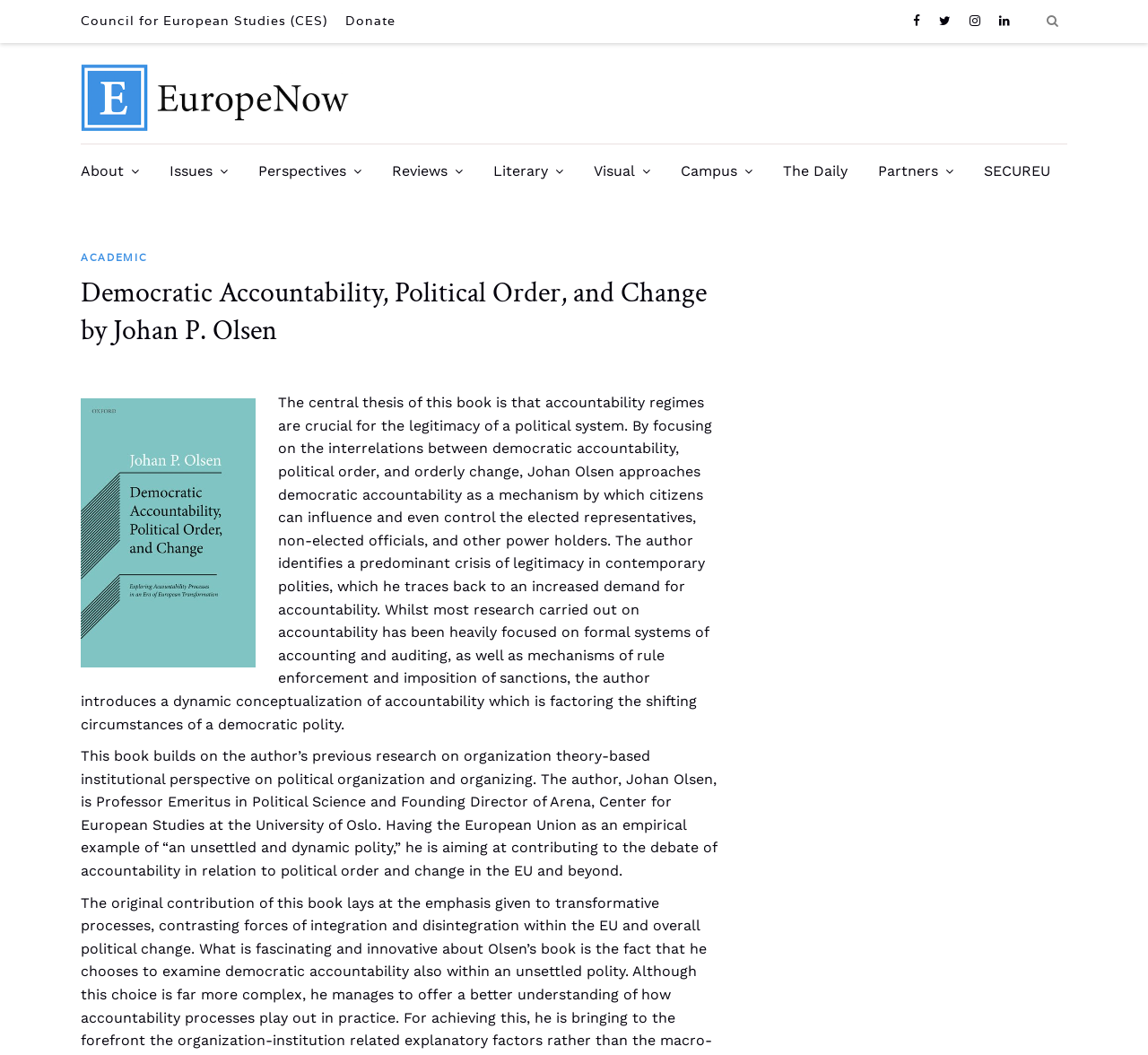Describe every aspect of the webpage comprehensively.

The webpage appears to be a book description page, specifically for "Democratic Accountability, Political Order, and Change" by Johan P. Olsen. At the top, there are several links to external websites, including the Council for European Studies (CES) and a donation page. To the right of these links, there are five social media icons.

Below these links, there is a prominent header with the title of the book, "Democratic Accountability, Political Order, and Change by Johan P. Olsen", accompanied by a smaller image of the EuropeNow logo. Underneath the header, there are several navigation links, including "About", "Issues", "Perspectives", "Reviews", "Literary", "Visual", "Campus", "The Daily", "Partners", and "SECUREU". These links are arranged horizontally across the page.

The main content of the page is divided into two sections. The first section describes the central thesis of the book, which is that accountability regimes are crucial for the legitimacy of a political system. The author, Johan Olsen, approaches democratic accountability as a mechanism by which citizens can influence and control power holders. The text also mentions that the book identifies a crisis of legitimacy in contemporary polities and introduces a dynamic conceptualization of accountability.

The second section provides more information about the author and the book's context. It mentions that the book builds on the author's previous research on organization theory-based institutional perspective on political organization and organizing. The author is Professor Emeritus in Political Science and Founding Director of Arena, Center for European Studies at the University of Oslo, and the book uses the European Union as an empirical example of "an unsettled and dynamic polity".